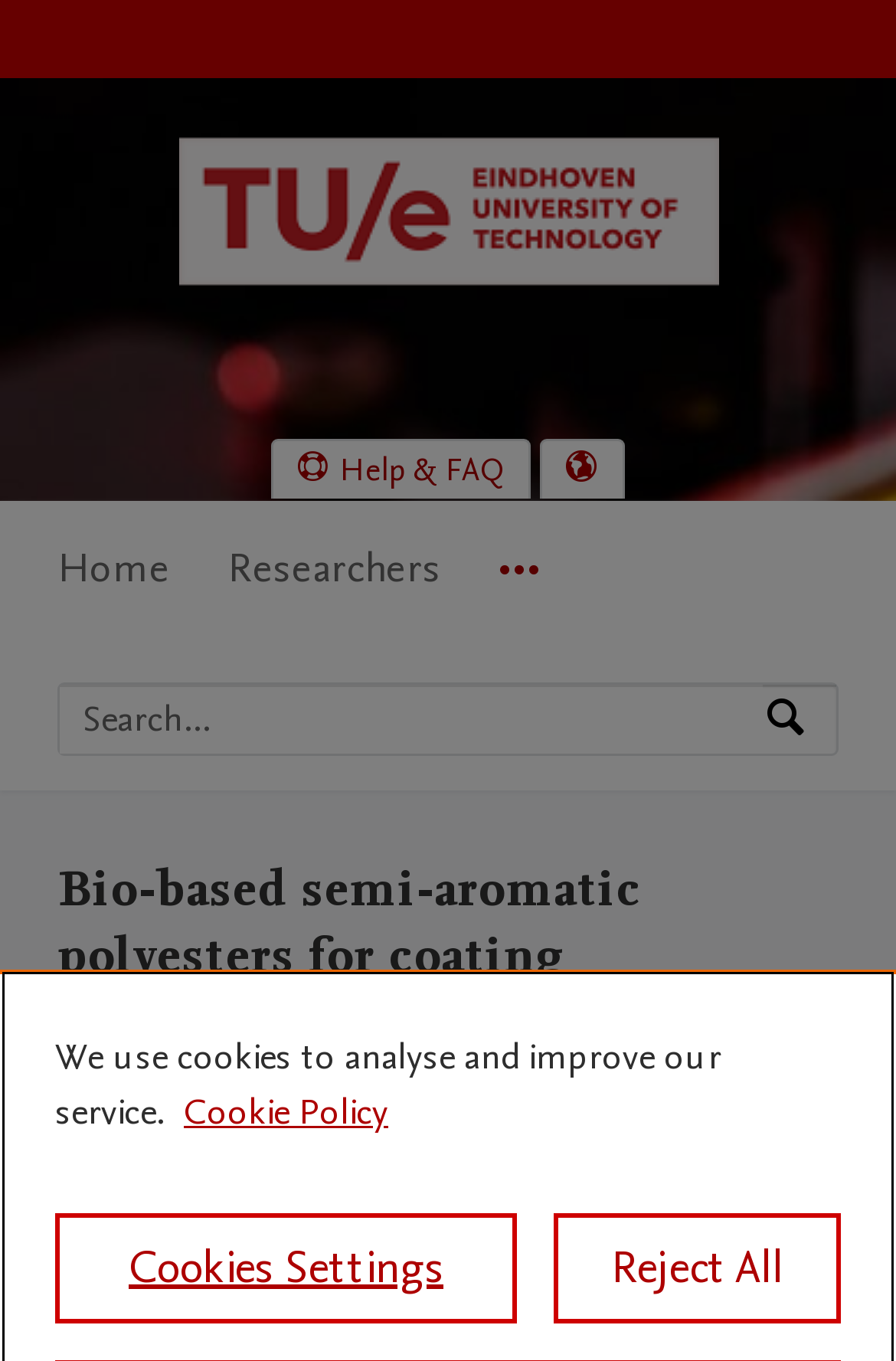What is the affiliation of the researchers?
Provide a short answer using one word or a brief phrase based on the image.

Academic